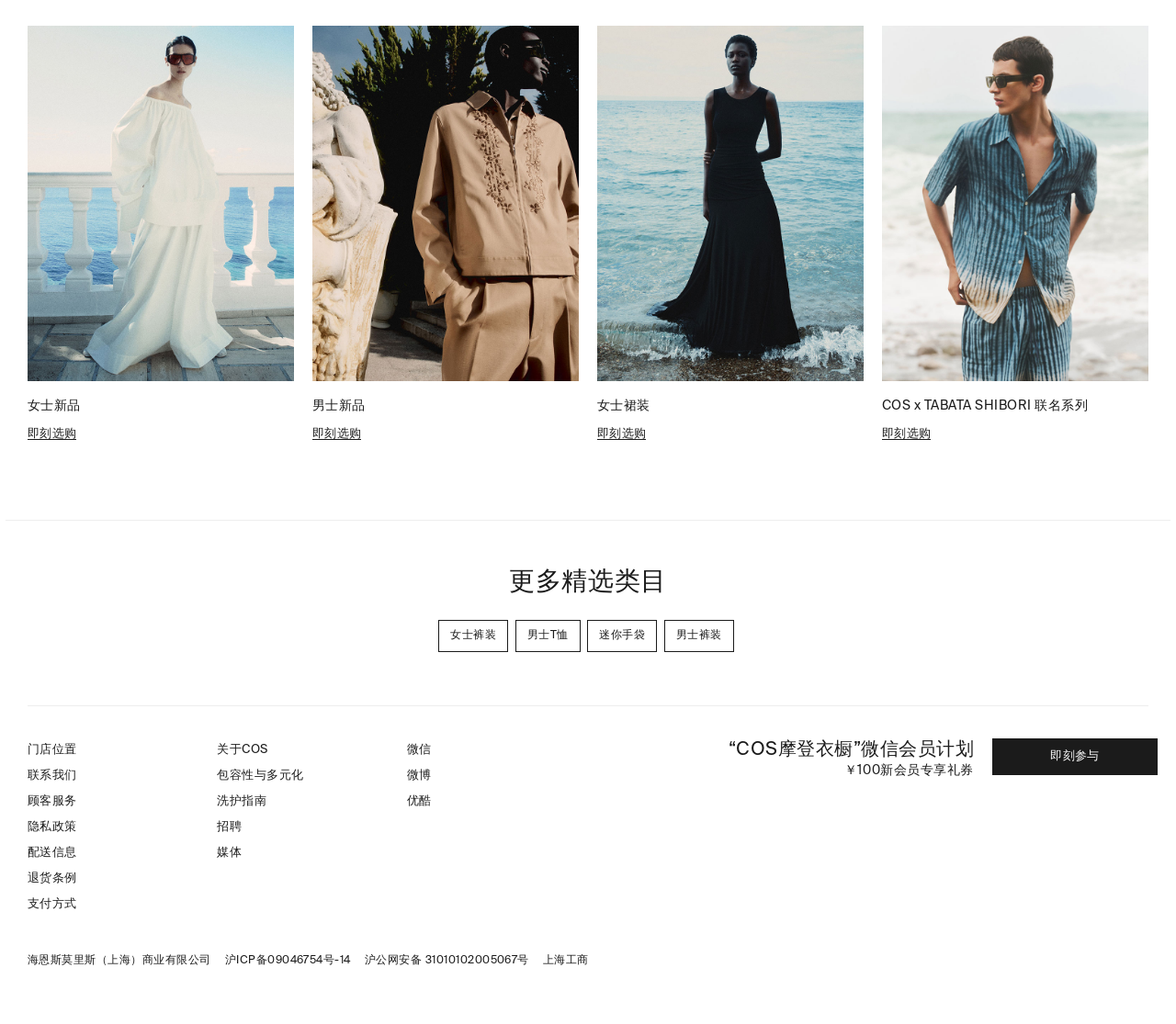What is the purpose of the links at the bottom of the page?
Look at the screenshot and give a one-word or phrase answer.

To provide additional information